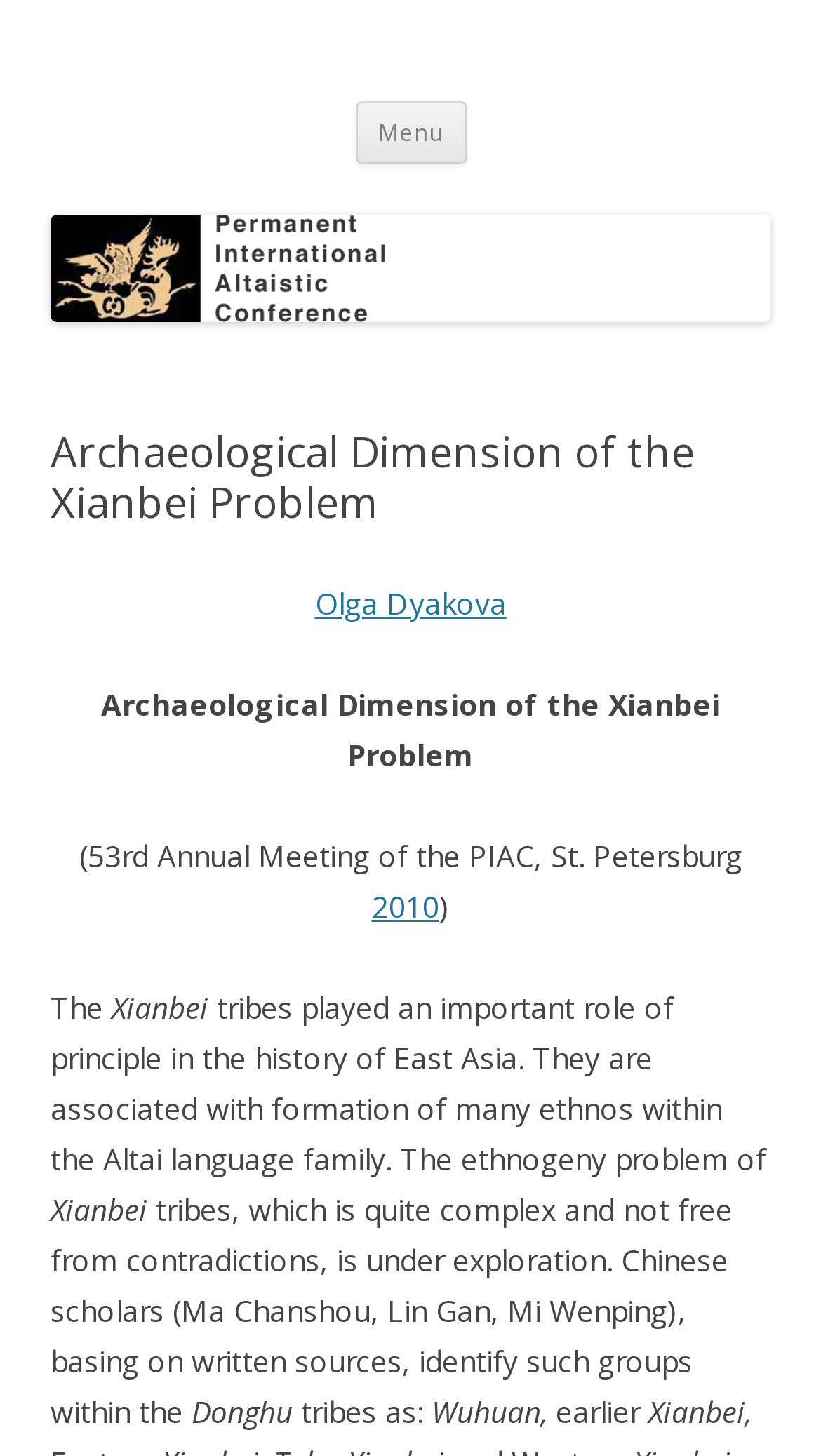From the webpage screenshot, identify the region described by Permanent International Altaistic Conference. Provide the bounding box coordinates as (top-left x, top-left y, bottom-right x, bottom-right y), with each value being a floating point number between 0 and 1.

[0.062, 0.035, 1.0, 0.124]